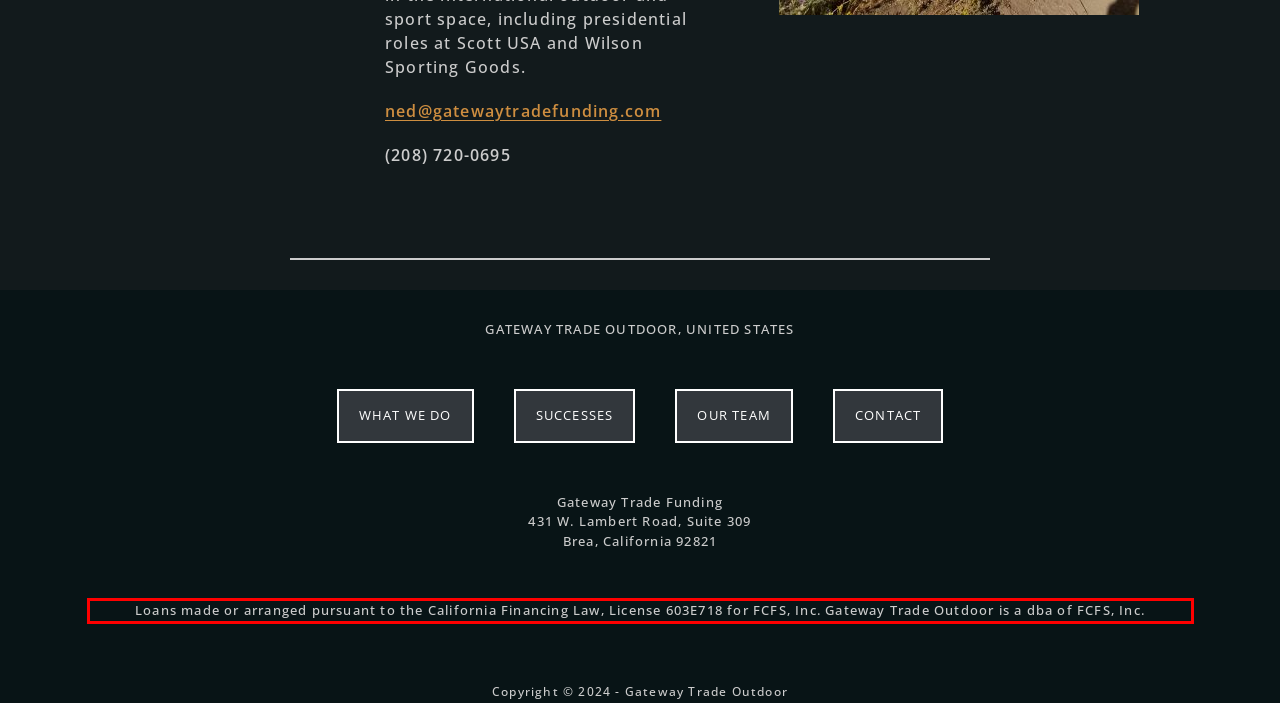Review the webpage screenshot provided, and perform OCR to extract the text from the red bounding box.

Loans made or arranged pursuant to the California Financing Law, License 603E718 for FCFS, Inc. Gateway Trade Outdoor is a dba of FCFS, Inc.